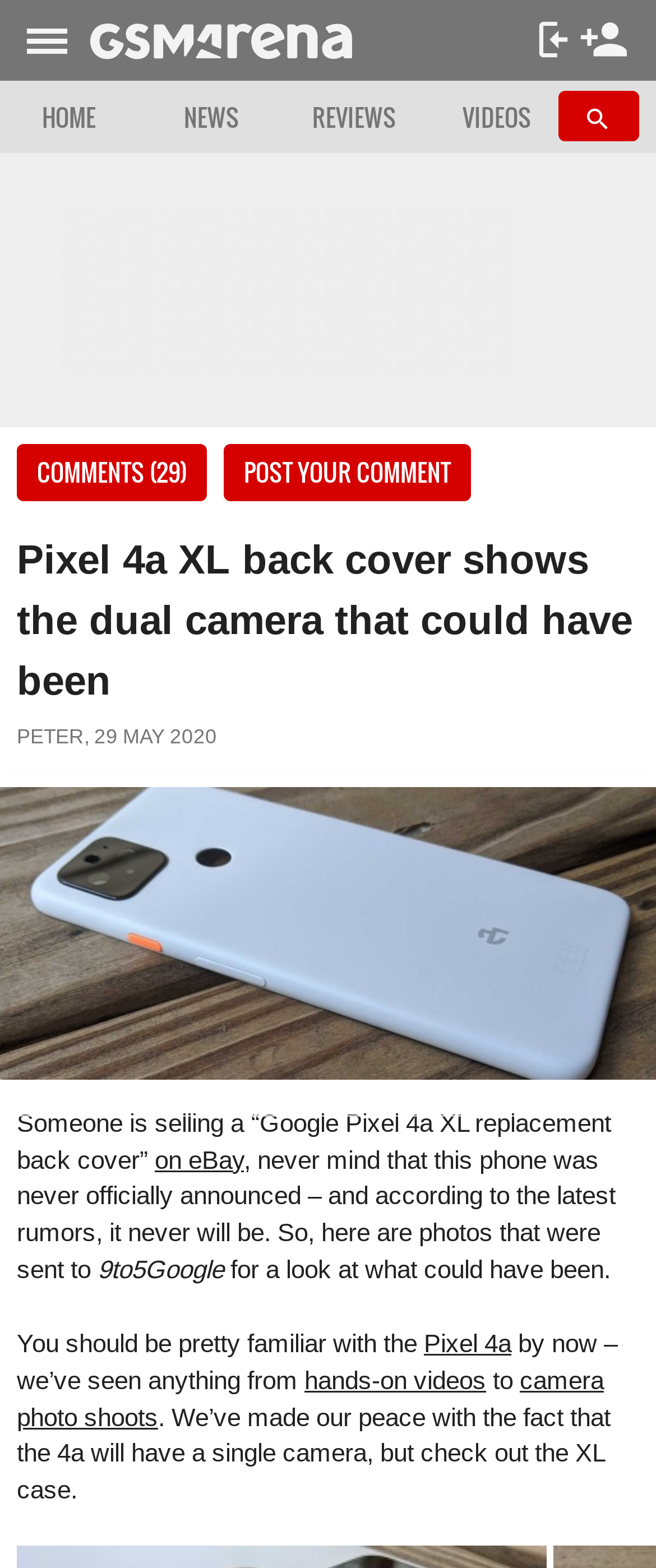Identify the bounding box coordinates of the clickable region to carry out the given instruction: "Visit eBay".

[0.236, 0.73, 0.372, 0.748]